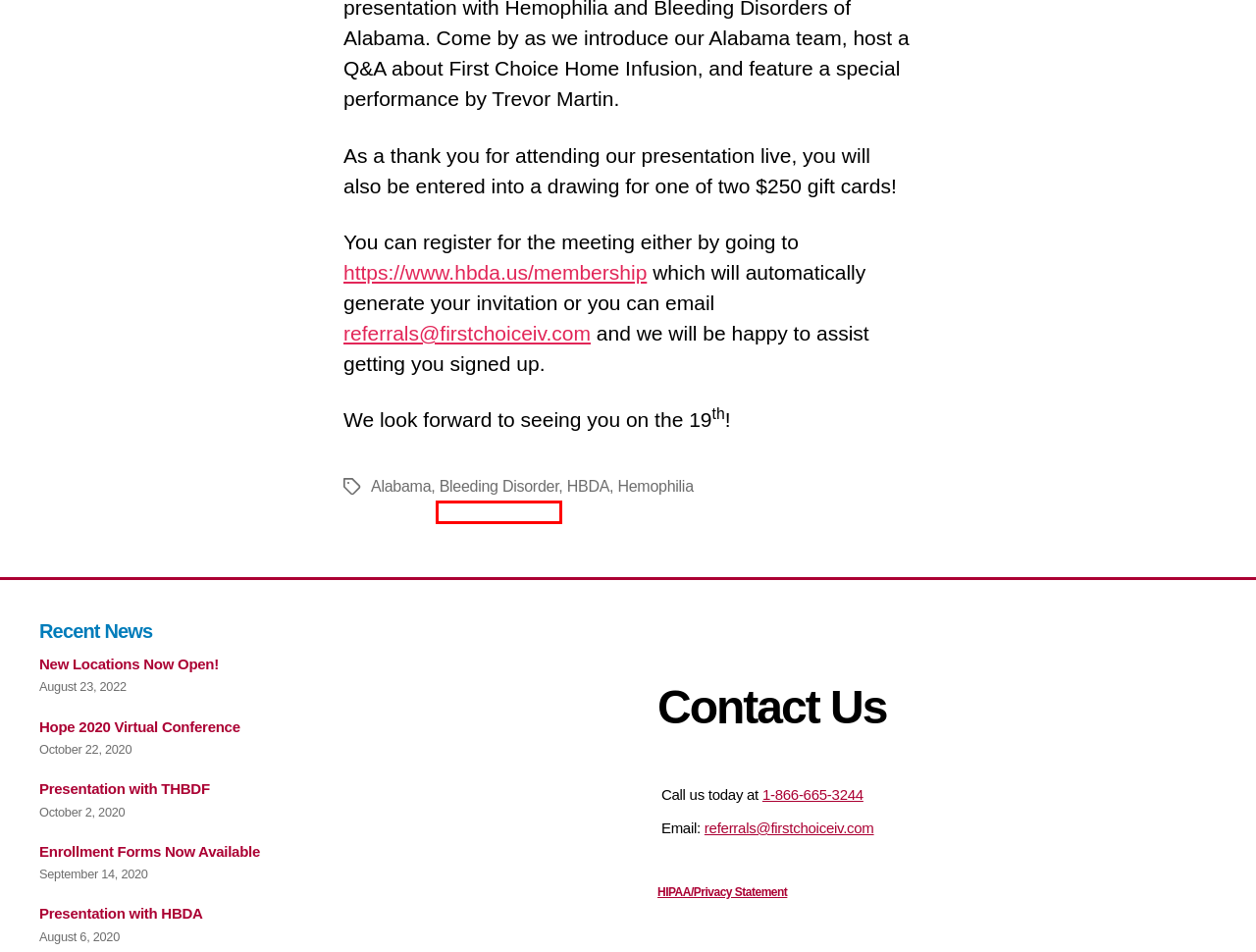You have received a screenshot of a webpage with a red bounding box indicating a UI element. Please determine the most fitting webpage description that matches the new webpage after clicking on the indicated element. The choices are:
A. Member Registration | Hemophilia & Bleeding Disorders
B. Bleeding Disorder Archives - First Choice Home Infusion
C. Hemophilia Archives - First Choice Home Infusion
D. New Locations Now Open! - First Choice Home Infusion
E. Alabama Archives - First Choice Home Infusion
F. Enrollment Forms Now Available - First Choice Home Infusion
G. Presentation with THBDF - First Choice Home Infusion
H. Hope 2020 Virtual Conference - First Choice Home Infusion

B